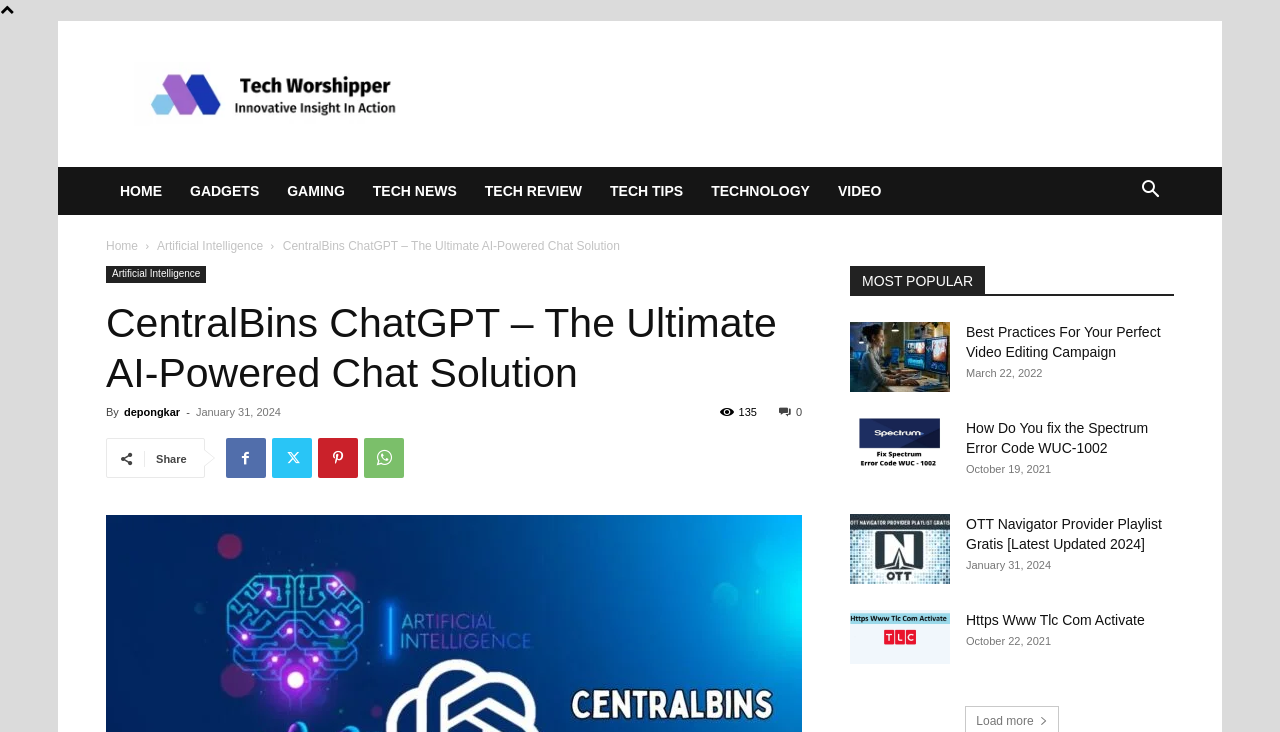What is the author of the article? Analyze the screenshot and reply with just one word or a short phrase.

depongkar